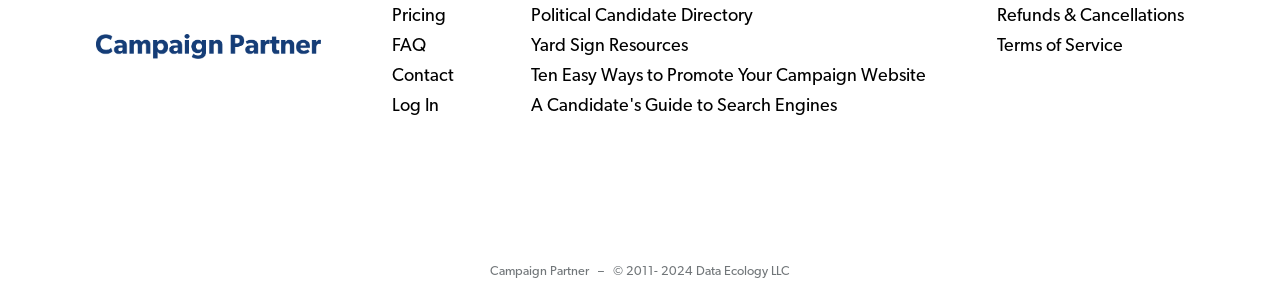Locate the bounding box coordinates of the element that should be clicked to fulfill the instruction: "Contact Dulce Perkins".

None